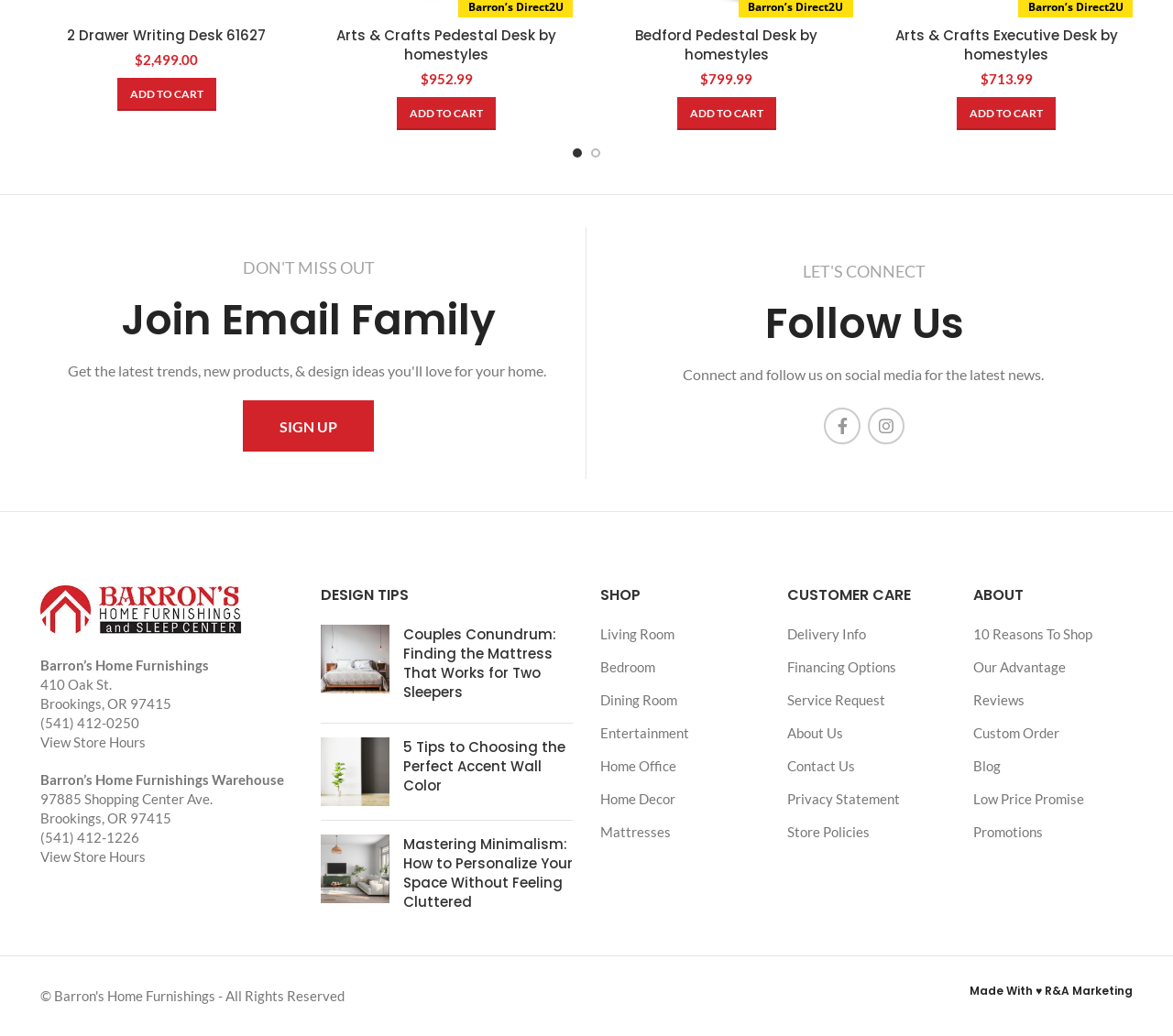What is the phone number of the store?
Examine the image and give a concise answer in one word or a short phrase.

(541) 412-0250